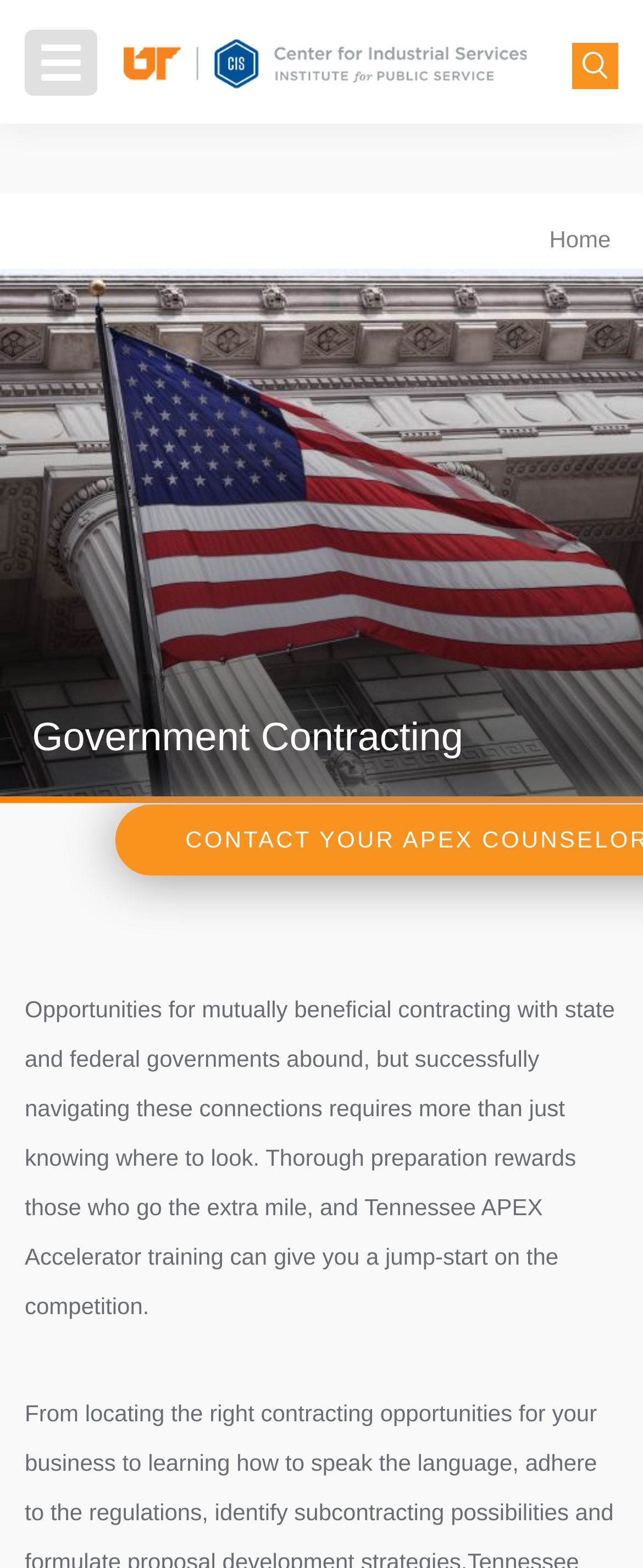Give a one-word or short-phrase answer to the following question: 
What is the purpose of the Tennessee APEX Accelerator training?

Give a jump-start on the competition